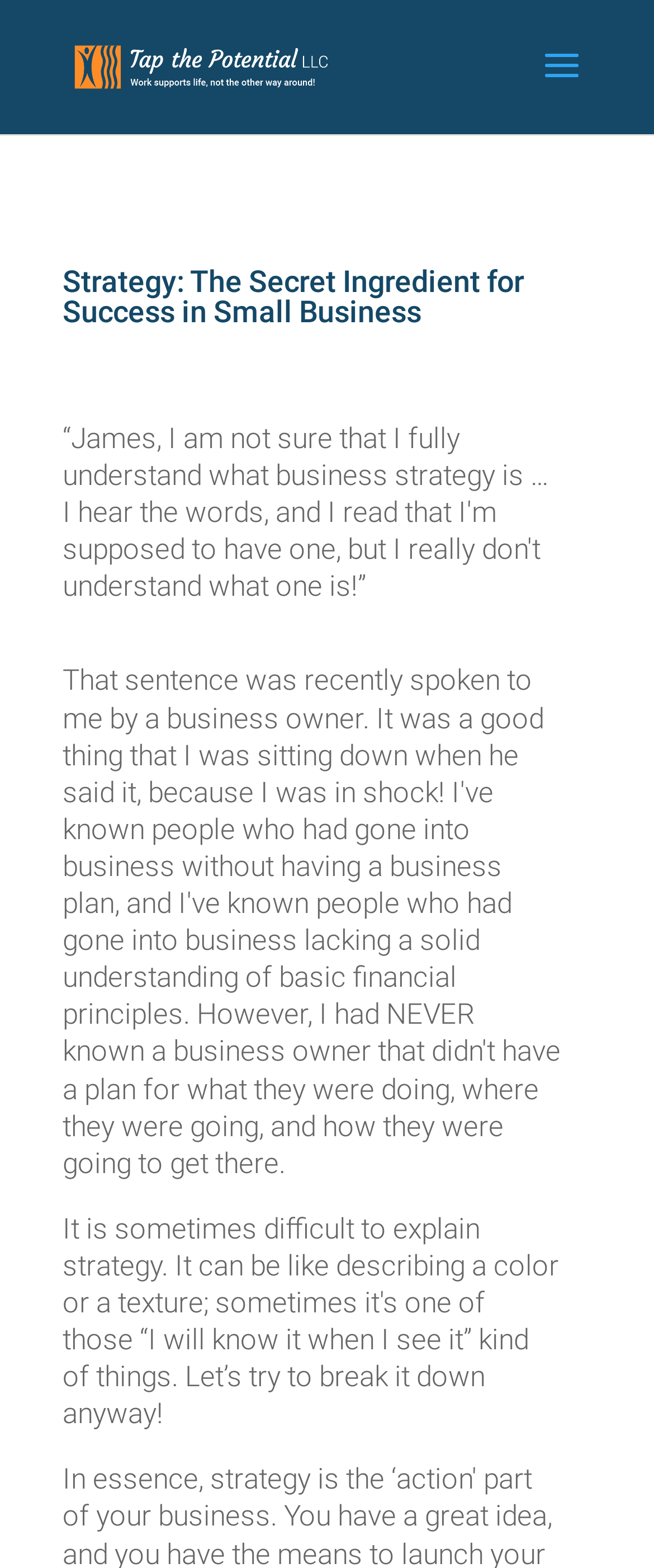Extract the main headline from the webpage and generate its text.

Strategy: The Secret Ingredient for Success in Small Business